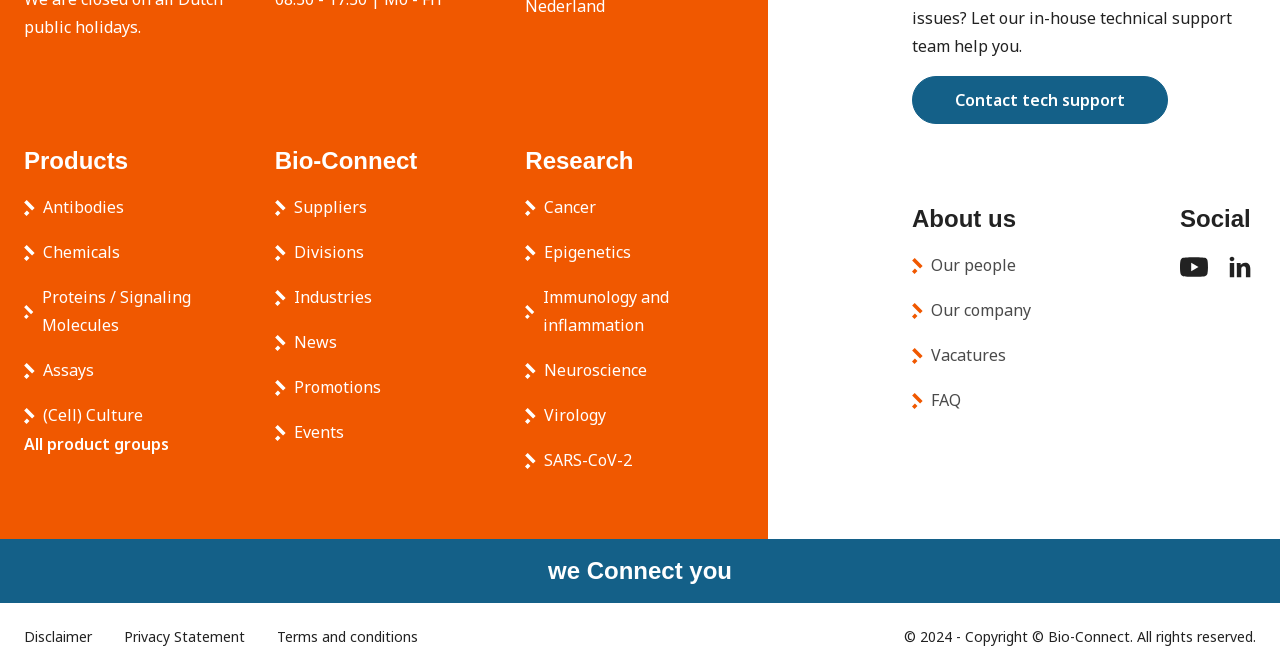Please identify the bounding box coordinates of the element I should click to complete this instruction: 'View News'. The coordinates should be given as four float numbers between 0 and 1, like this: [left, top, right, bottom].

[0.229, 0.489, 0.263, 0.532]